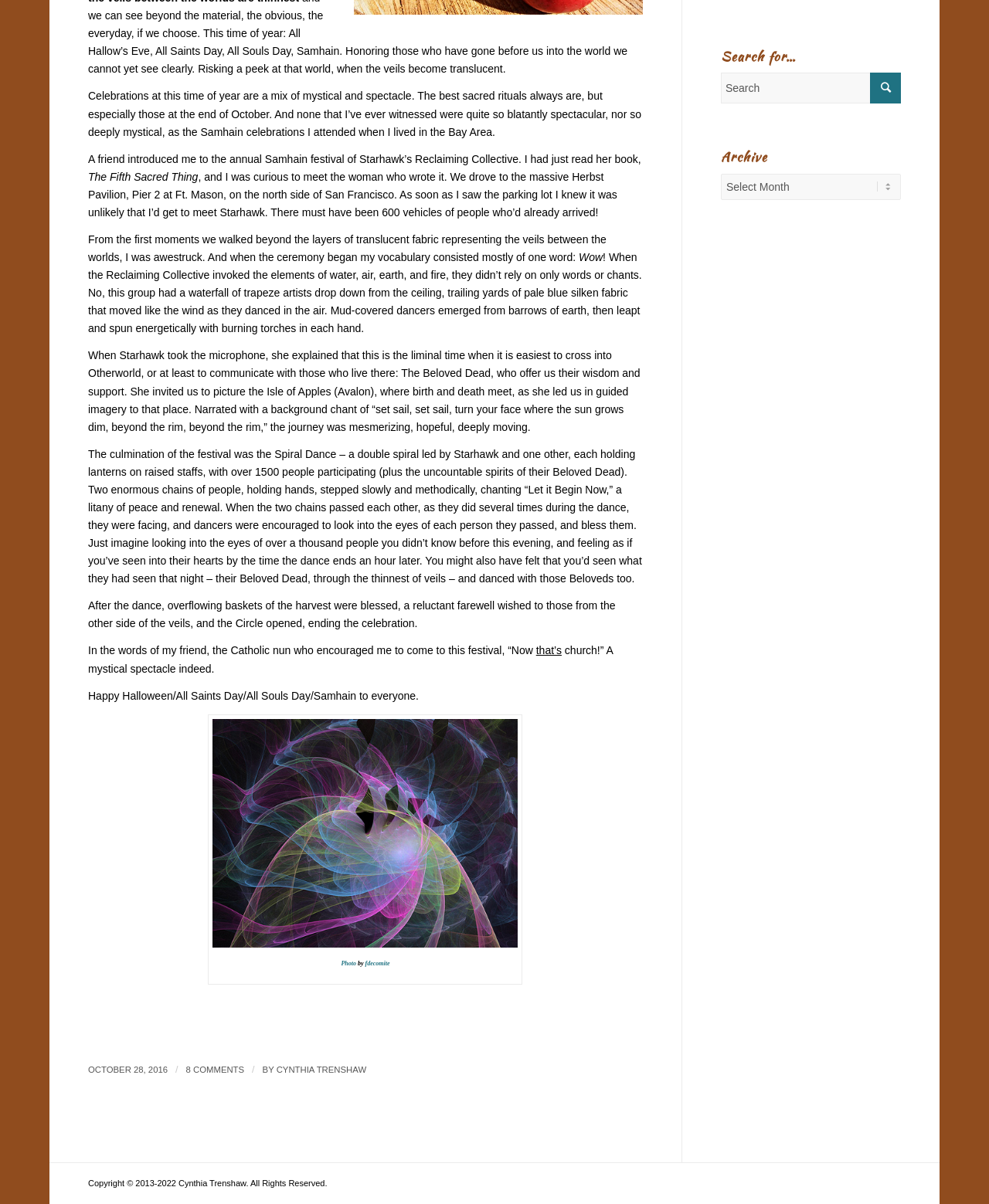Please find the bounding box for the following UI element description. Provide the coordinates in (top-left x, top-left y, bottom-right x, bottom-right y) format, with values between 0 and 1: value=""

[0.88, 0.06, 0.911, 0.086]